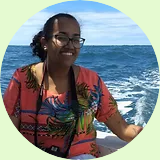Explain all the elements you observe in the image.

This image features Winnie Santos Silva, who is depicted smiling while seated on a boat, enjoying a day on the water. She is dressed in a vibrant, floral-patterned shirt and sports glasses, embodying a warm and welcoming demeanor. The background reveals the expansive blue ocean, reflecting a clear sky, which enhances the lively atmosphere. Winnie is described as an intern and a biologist with a Master’s degree in Tropical Aquatic Systems from the State University of Santa Cruz (UESC). Her work focuses on the visual monitoring and photo identification of aquatic mammals, particularly the Guiana dolphin. She has also volunteered in monitoring humpback whales and is actively involved in conservation efforts and environmental education.